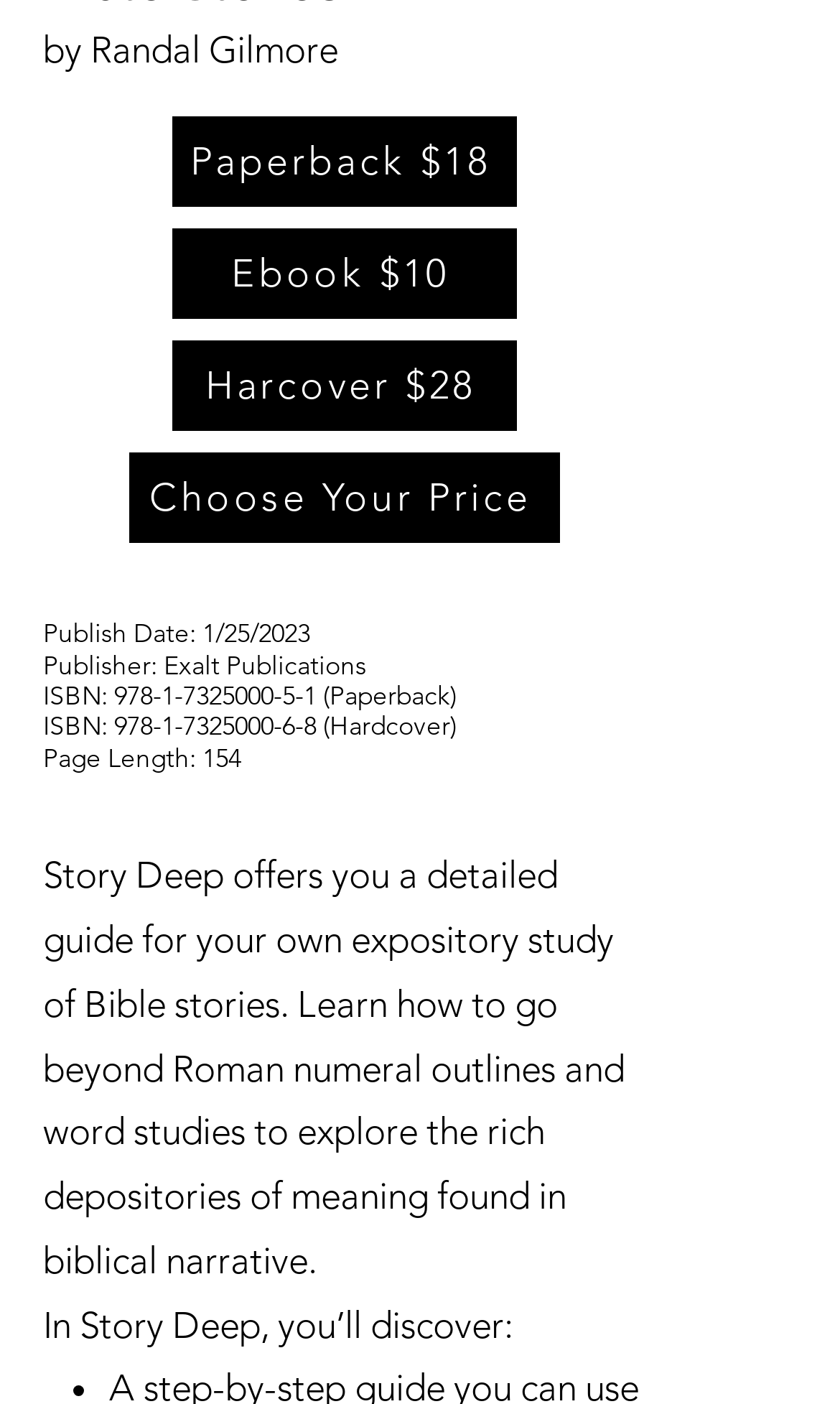Using the format (top-left x, top-left y, bottom-right x, bottom-right y), provide the bounding box coordinates for the described UI element. All values should be floating point numbers between 0 and 1: Harcover $28

[0.205, 0.243, 0.615, 0.307]